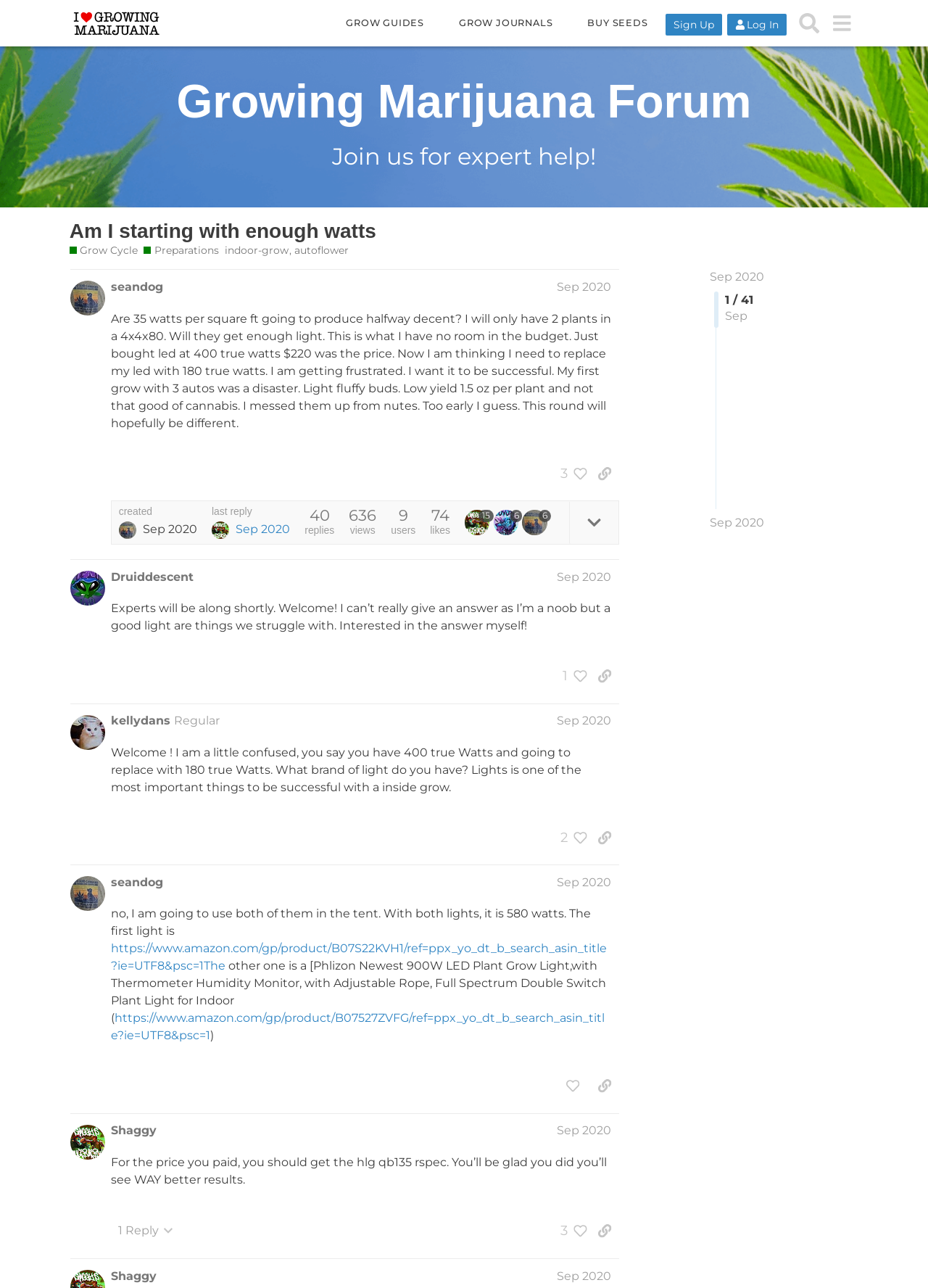Can you pinpoint the bounding box coordinates for the clickable element required for this instruction: "Click on the 'GROW GUIDES' link"? The coordinates should be four float numbers between 0 and 1, i.e., [left, top, right, bottom].

[0.363, 0.009, 0.466, 0.026]